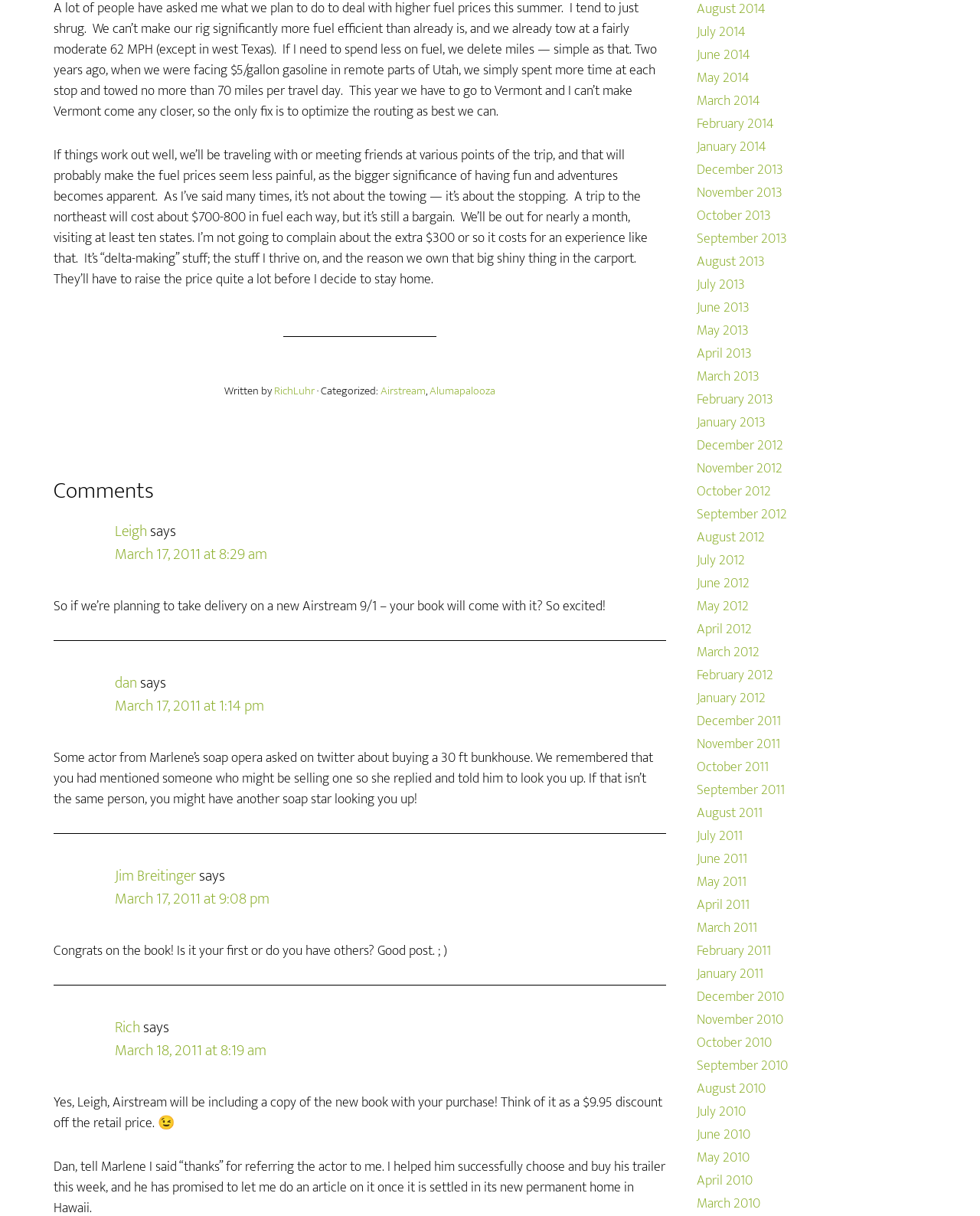What is the topic of the blog post?
Use the screenshot to answer the question with a single word or phrase.

Airstream